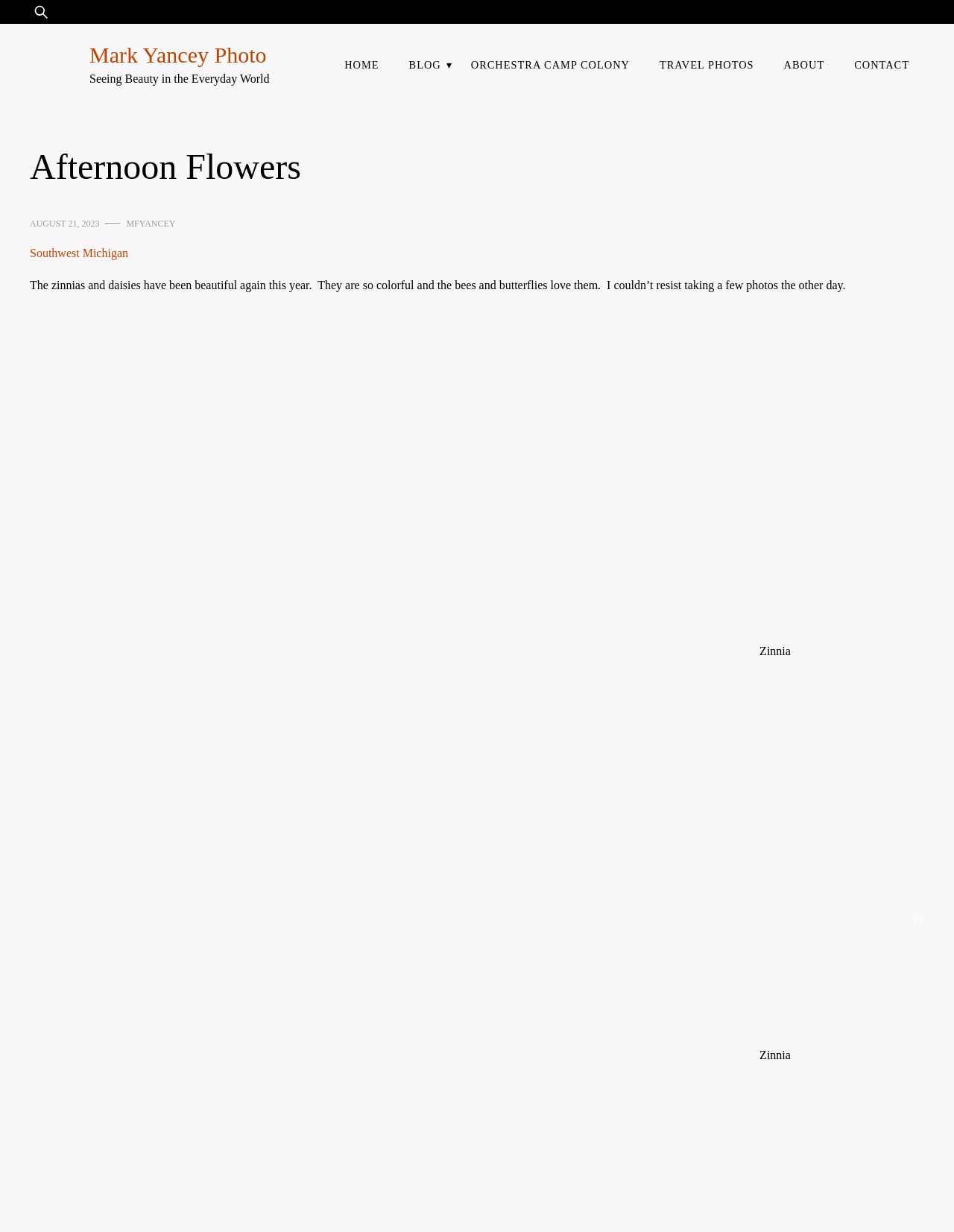Generate a comprehensive description of the webpage content.

The webpage is titled "Afternoon Flowers - Mark Yancey Photo" and features a search bar at the top left corner with a label "Search for:". Below the search bar, there is a link to "Mark Yancey Photo" accompanied by a small image. 

To the right of the search bar, there is a navigation menu with links to "HOME", "BLOG", "ORCHESTRA CAMP COLONY", "TRAVEL PHOTOS", "ABOUT", and "CONTACT". 

Below the navigation menu, there is a section with a title "Seeing Beauty in the Everyday World". Under this title, there are several links, including "AUGUST 21, 2023", "MFYANCEY", and "Southwest Michigan". 

The main content of the webpage is a paragraph of text that describes the beauty of zinnias and daisies, mentioning their colorful appearance and how they attract bees and butterflies. The text also mentions that the author took some photos. 

At the bottom right corner of the webpage, there is a small image.